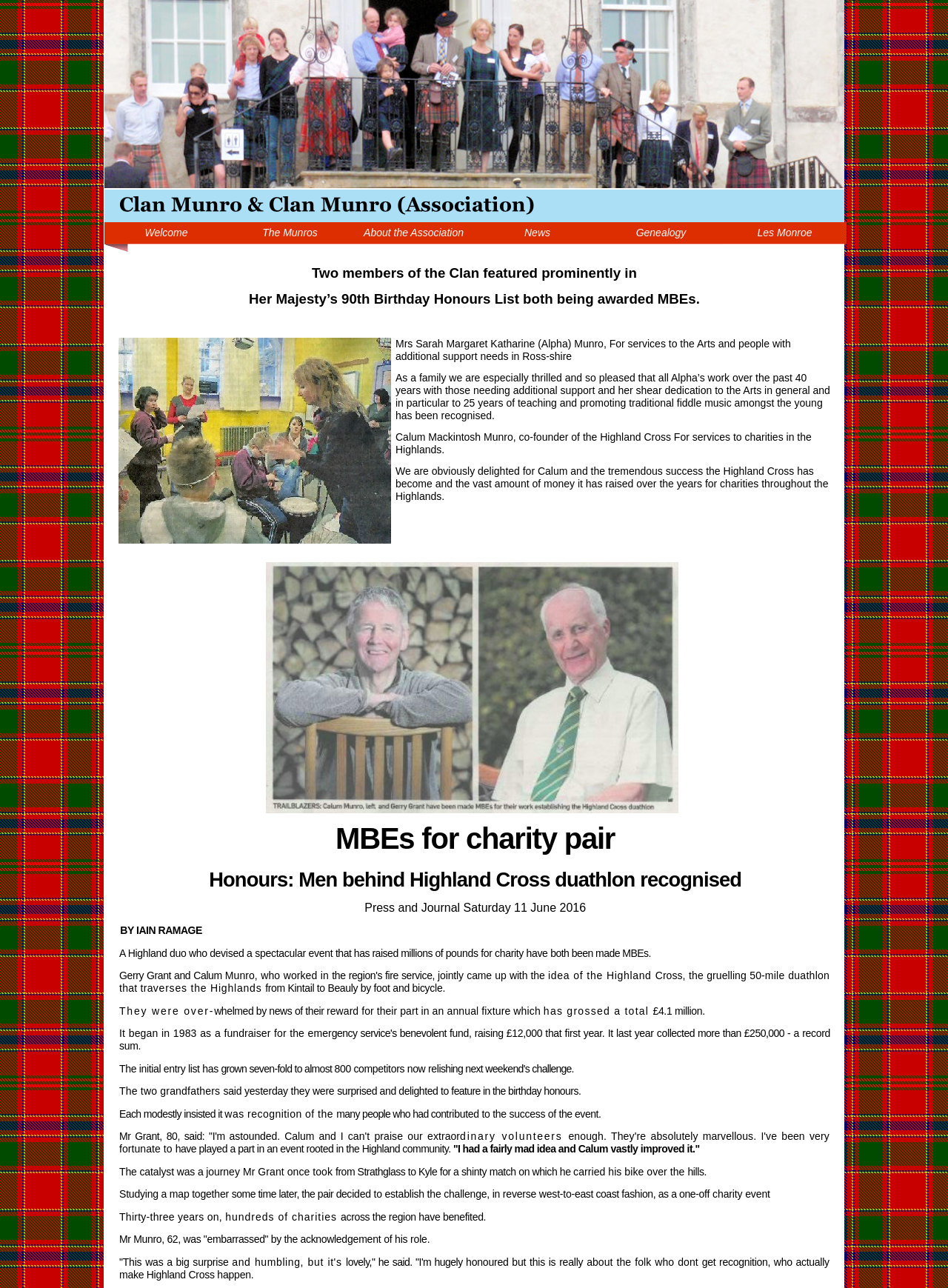What is the name of the event mentioned in the article?
Using the image, elaborate on the answer with as much detail as possible.

I found the name of the event by reading the article and finding the mention of 'Highland Cross' as a duathlon event that has raised millions of pounds for charity.